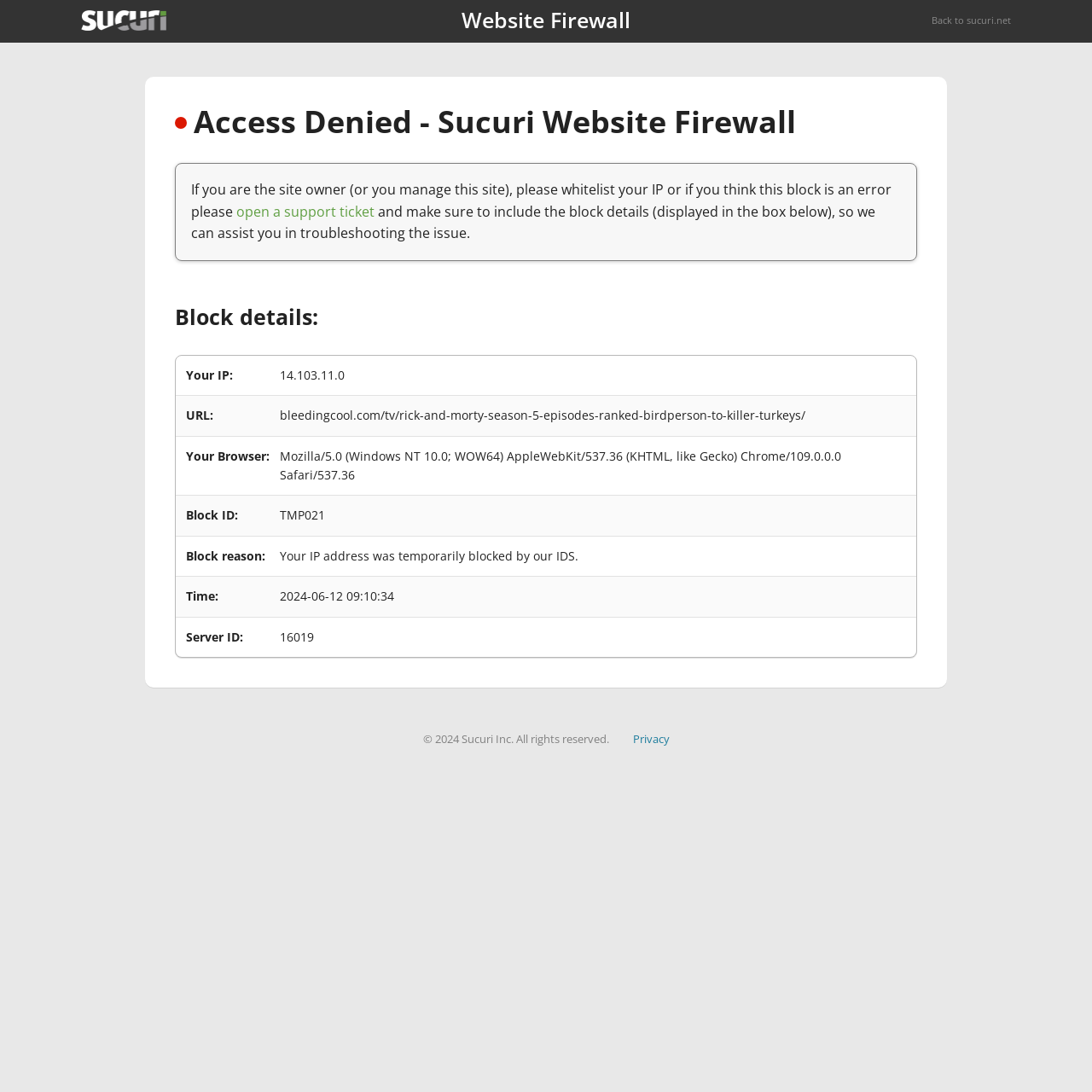Please look at the image and answer the question with a detailed explanation: What is the IP address that was blocked?

I found the IP address by looking at the table with block details, where it is listed as 'Your IP:' with the value '14.103.11.0'.